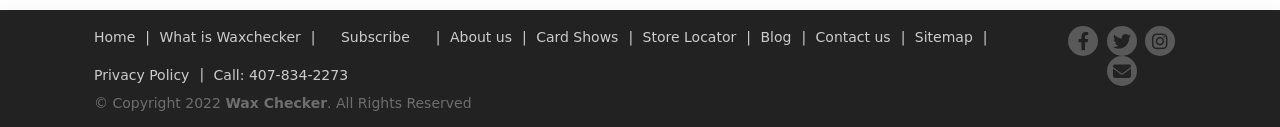Provide a one-word or one-phrase answer to the question:
What year is the copyright for?

2022